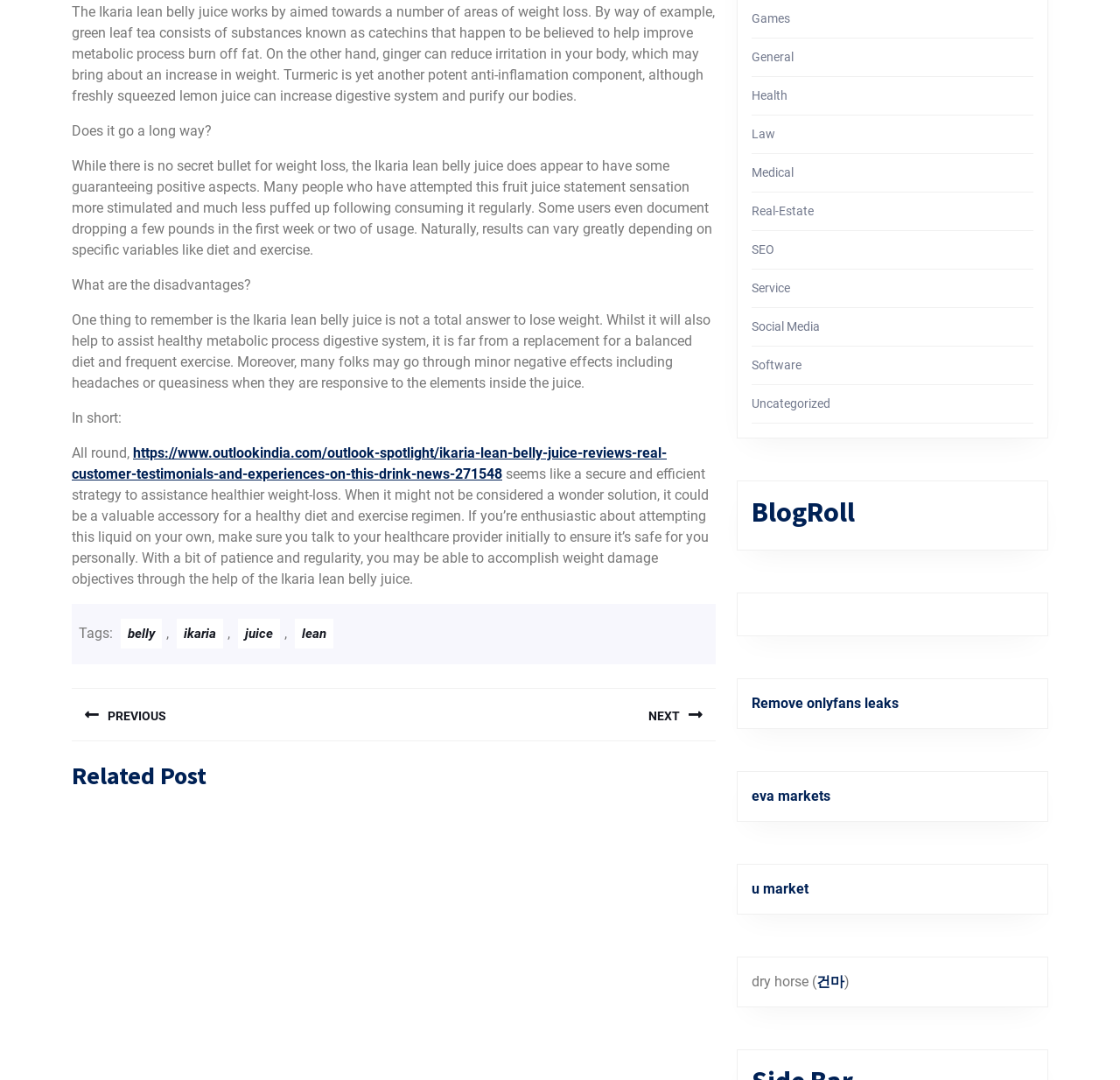Please specify the bounding box coordinates of the clickable region necessary for completing the following instruction: "Click on the link to remove onlyfans leaks". The coordinates must consist of four float numbers between 0 and 1, i.e., [left, top, right, bottom].

[0.671, 0.644, 0.802, 0.659]